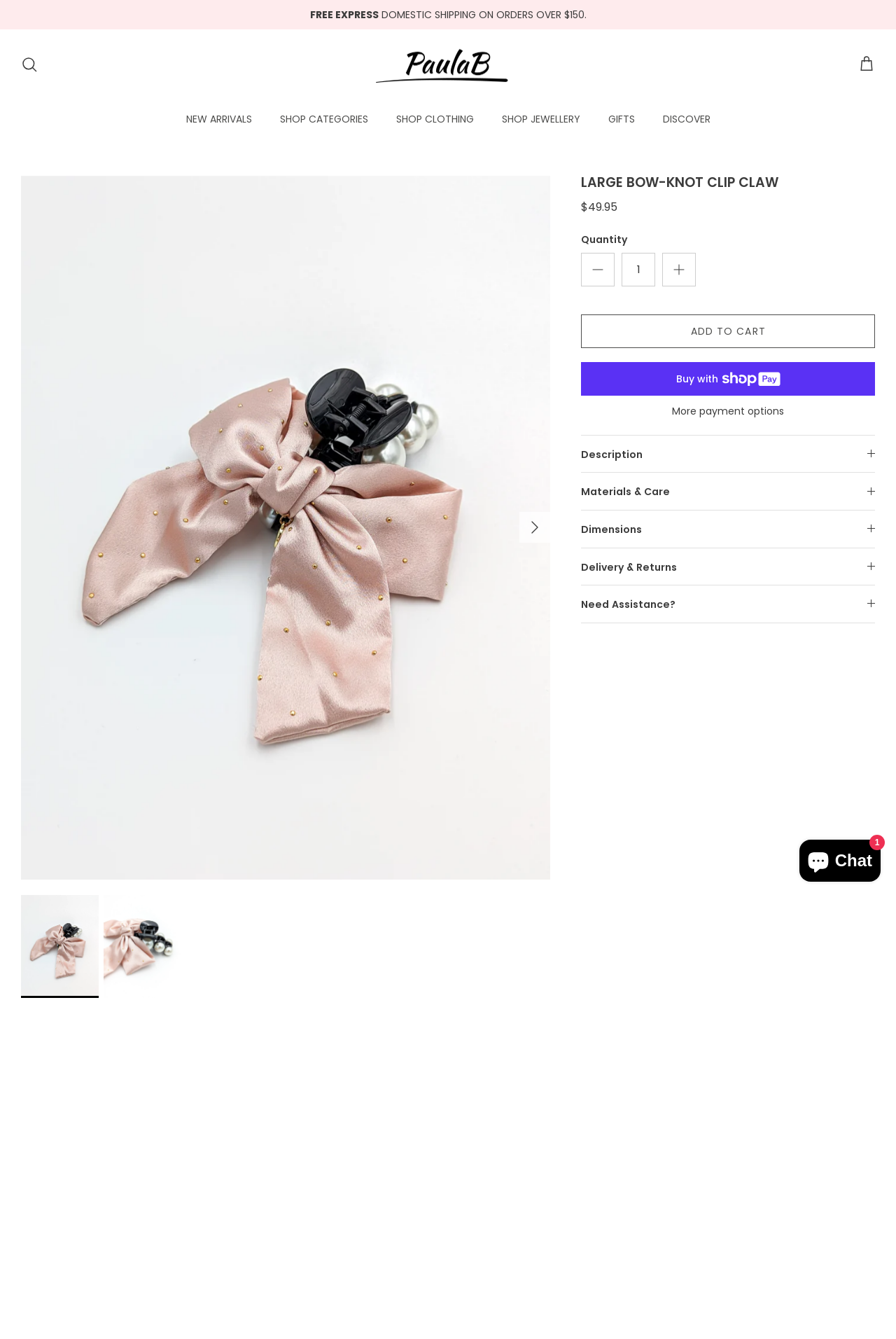Identify the bounding box coordinates of the clickable region to carry out the given instruction: "Click the 'Minus' link".

[0.649, 0.198, 0.686, 0.223]